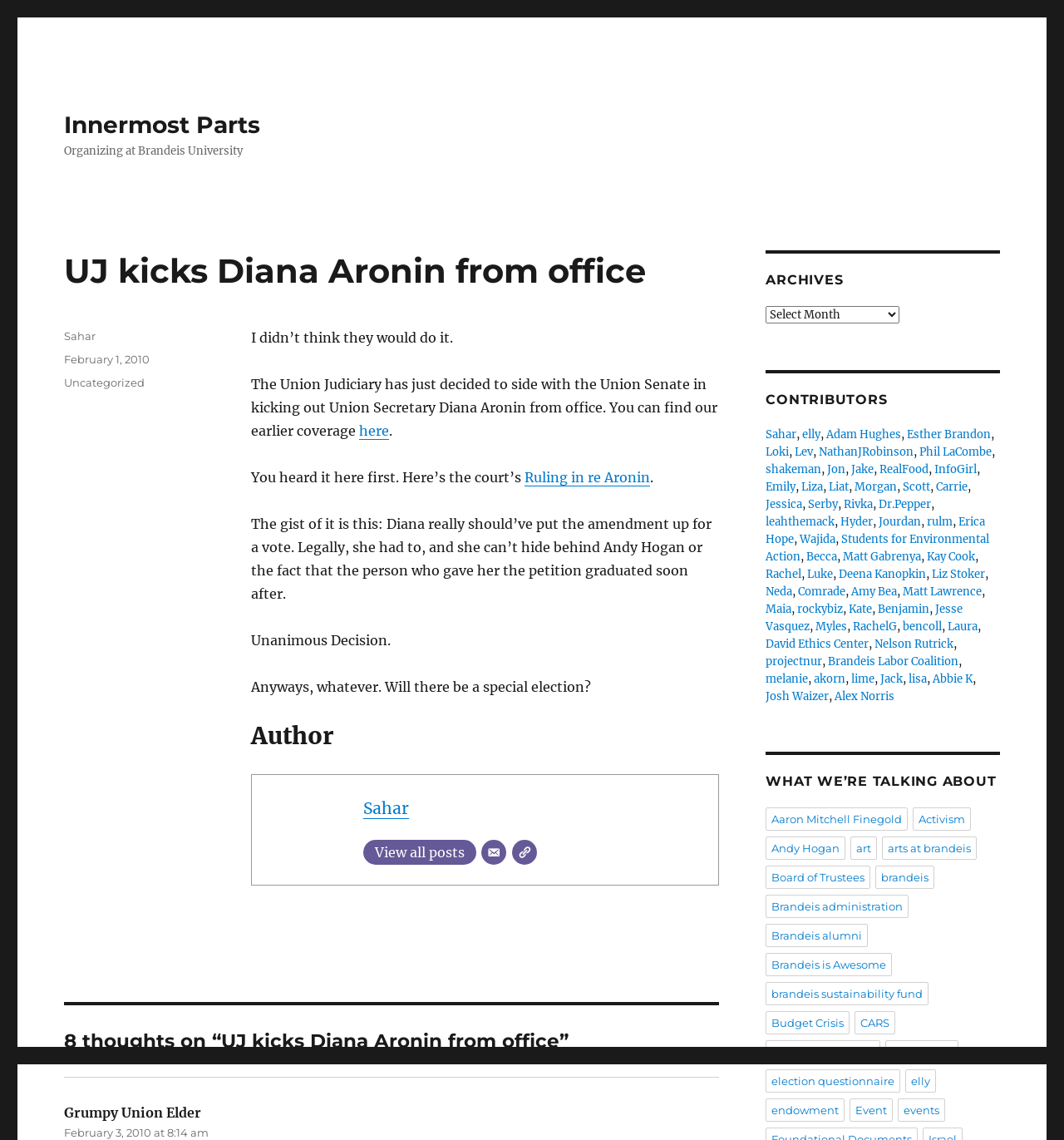Write a detailed summary of the webpage.

This webpage appears to be a blog post about the Union Judiciary's decision to remove Diana Aronin from office. At the top of the page, there is a link to "Innermost Parts" and a heading that reads "Organizing at Brandeis University". Below this, there is a large article section that takes up most of the page. The article's title, "UJ kicks Diana Aronin from office", is displayed prominently at the top of this section.

The article's content is divided into several paragraphs, with links to related articles and resources scattered throughout. The text discusses the Union Judiciary's decision and its implications, with quotes and opinions from various individuals. There are also links to the court's ruling and other relevant documents.

To the right of the article, there is a sidebar with several sections. The first section displays the author's name, "Sahar", with links to their profile, email, and website. Below this, there is a section labeled "ARCHIVES" with a dropdown menu, followed by a section labeled "CONTRIBUTORS" that lists the names of various contributors to the blog, each with a link to their profile.

At the bottom of the page, there is a section for comments, with a heading that reads "8 thoughts on “UJ kicks Diana Aronin from office”". This section displays the names and comments of several individuals, along with the date and time of their comments.